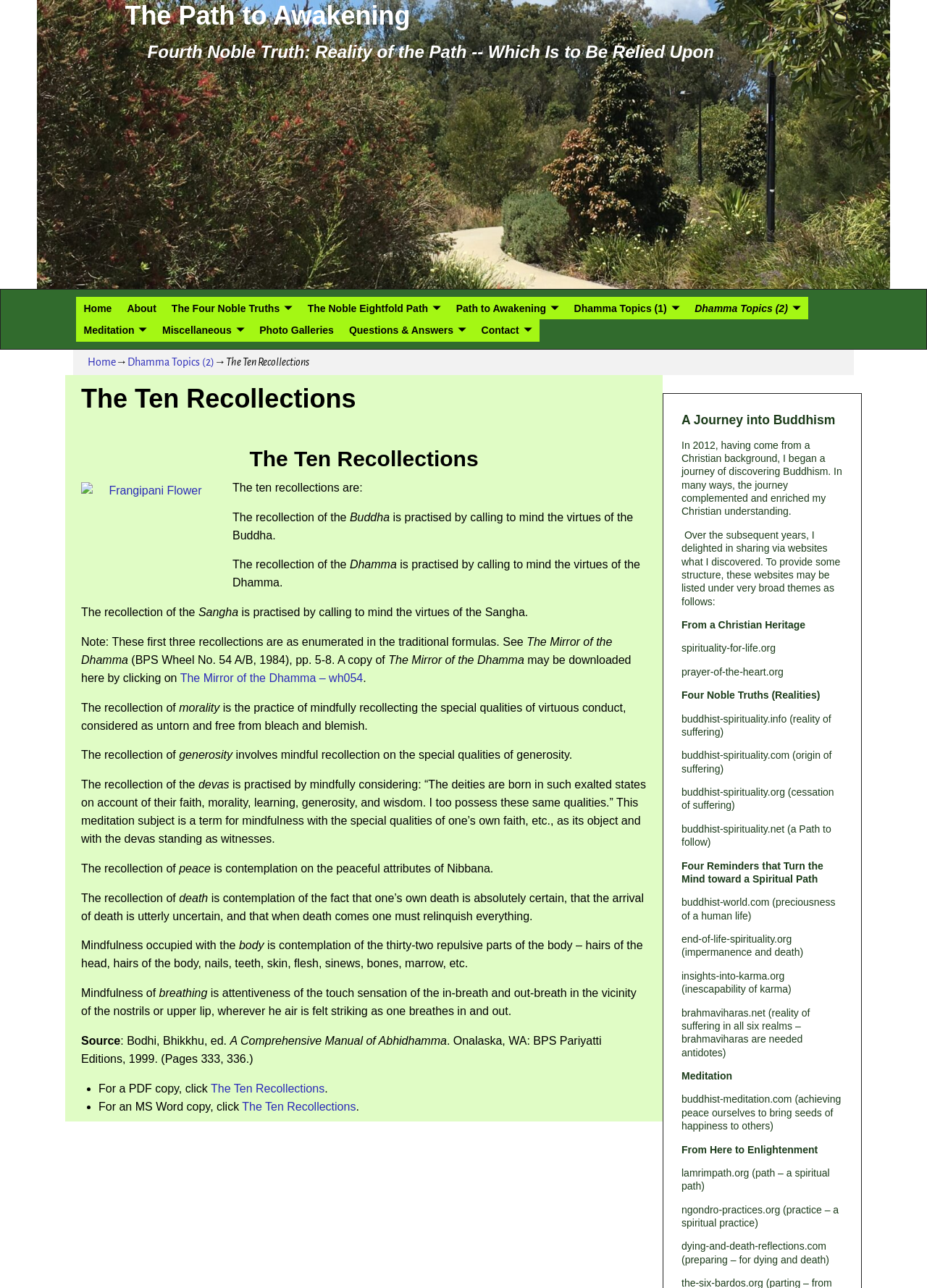Identify the bounding box coordinates of the element to click to follow this instruction: 'search for something'. Ensure the coordinates are four float values between 0 and 1, provided as [left, top, right, bottom].

[0.894, 0.003, 0.922, 0.028]